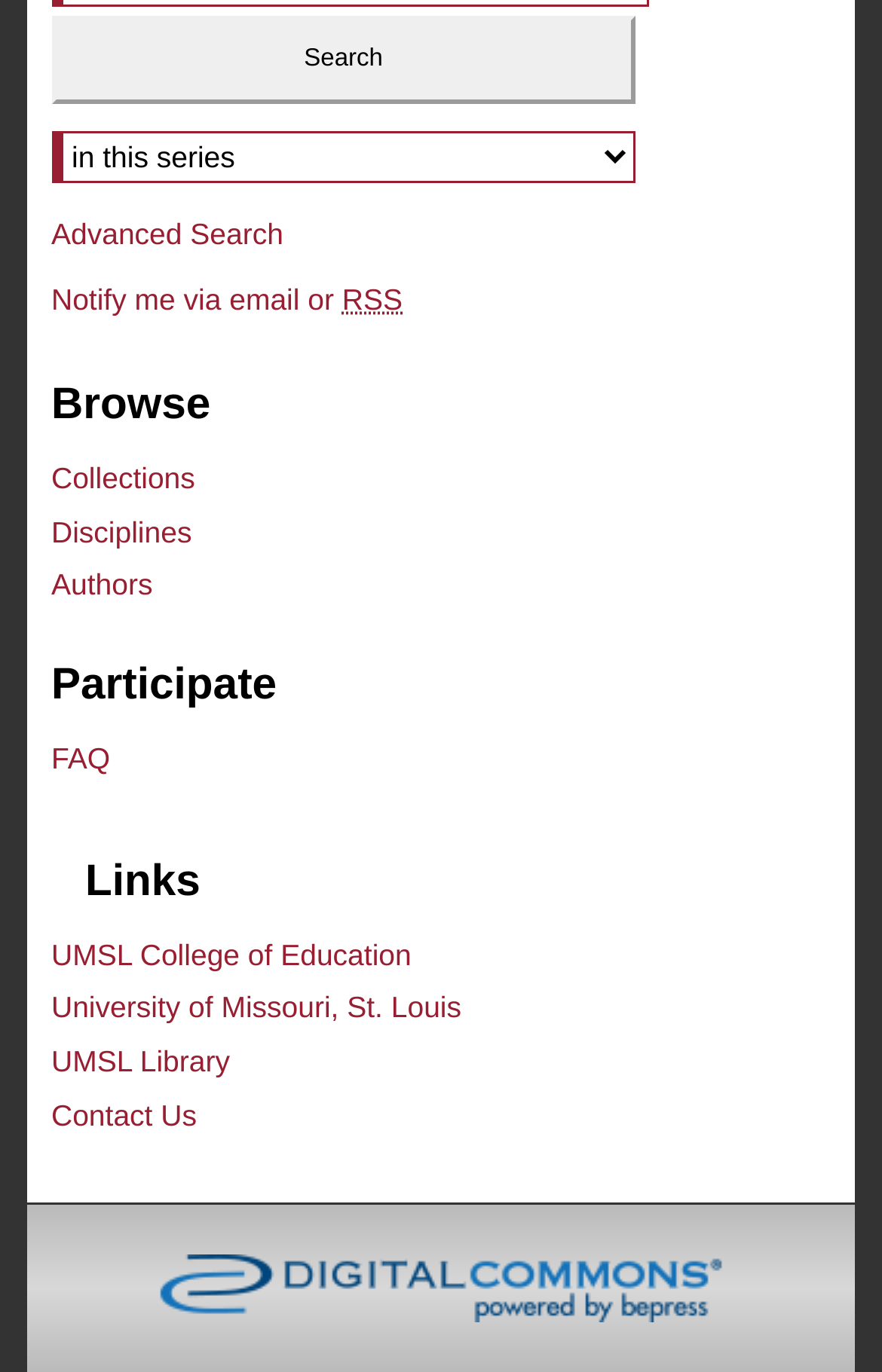Identify the bounding box of the HTML element described here: "UMSL College of Education". Provide the coordinates as four float numbers between 0 and 1: [left, top, right, bottom].

[0.058, 0.683, 0.674, 0.709]